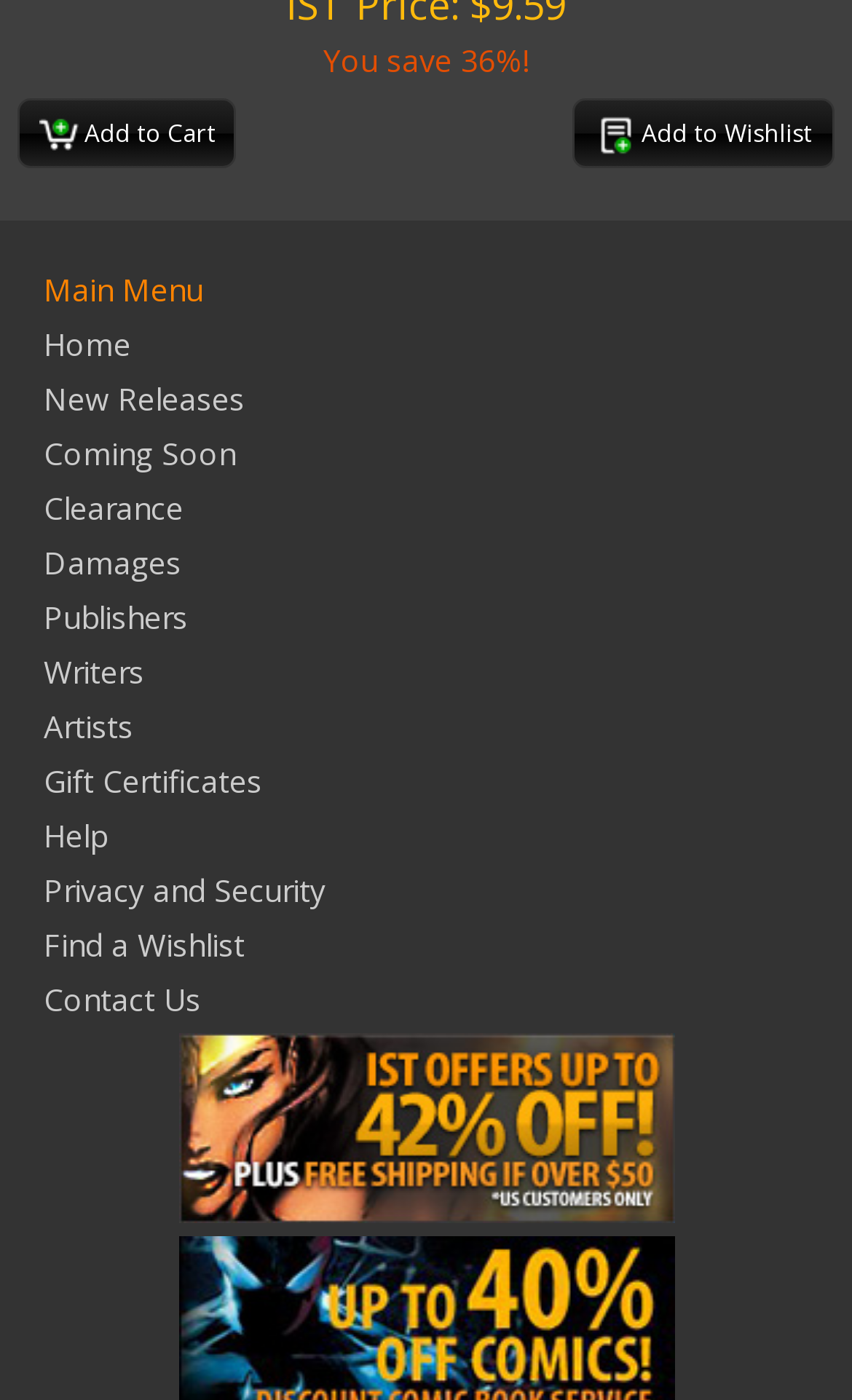Please identify the bounding box coordinates of the element on the webpage that should be clicked to follow this instruction: "Add to wishlist". The bounding box coordinates should be given as four float numbers between 0 and 1, formatted as [left, top, right, bottom].

[0.672, 0.07, 0.979, 0.12]